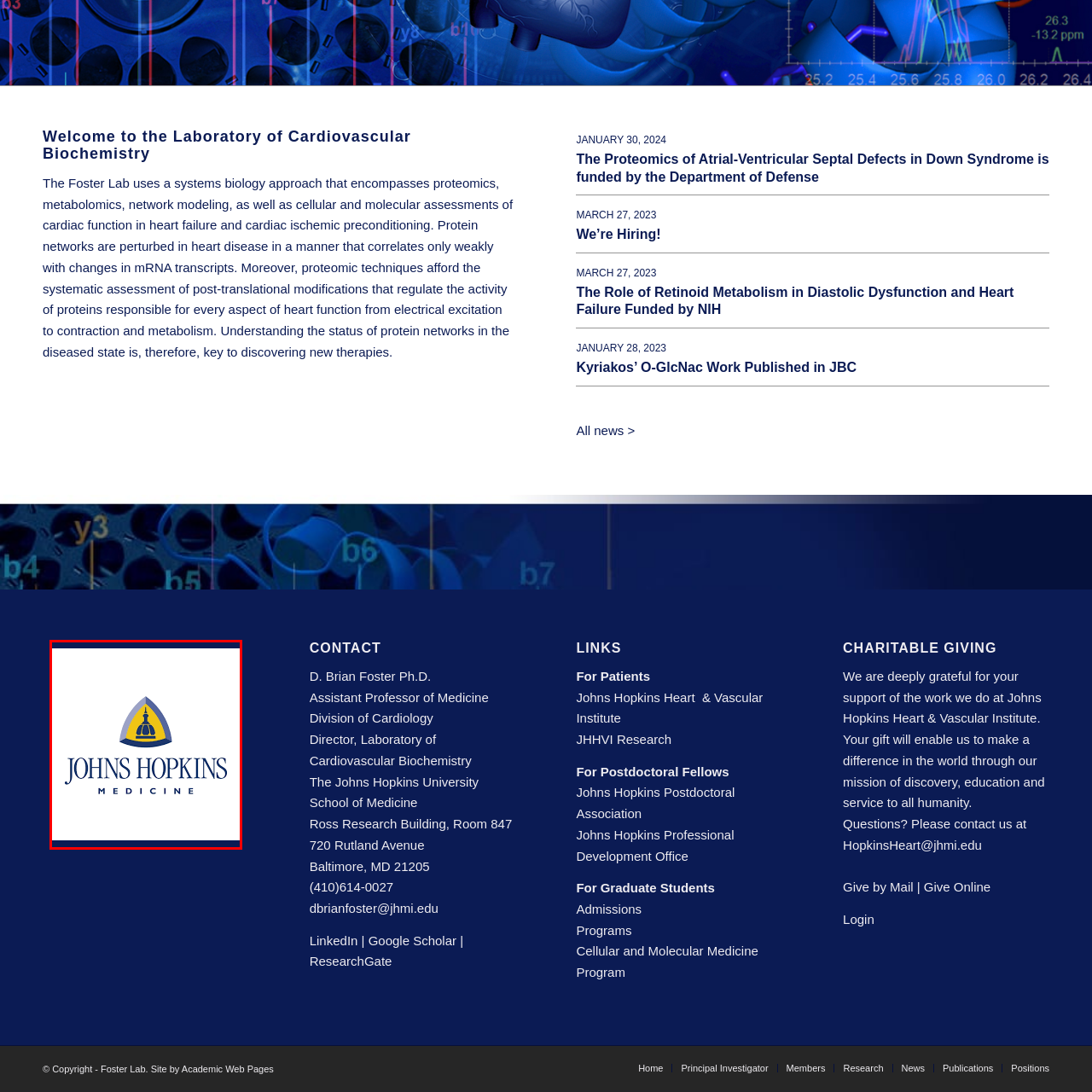Generate an in-depth caption for the image enclosed by the red boundary.

The image showcases the logo of Johns Hopkins Medicine, characterized by a prominent design featuring a yellow and blue color scheme. The logo includes an iconic dome silhouette, representing the institution's rich history and connection to the city of Baltimore. Below the dome, the words "JOHNS HOPKINS" are displayed in bold, elegant typography, followed by the word "MEDICINE" in a more subdued font. This visual identity highlights the institution's commitment to excellence in medical education, research, and patient care. As a leading figure in medical advancement and education, Johns Hopkins Medicine is recognized globally for its contributions to healthcare and innovation.